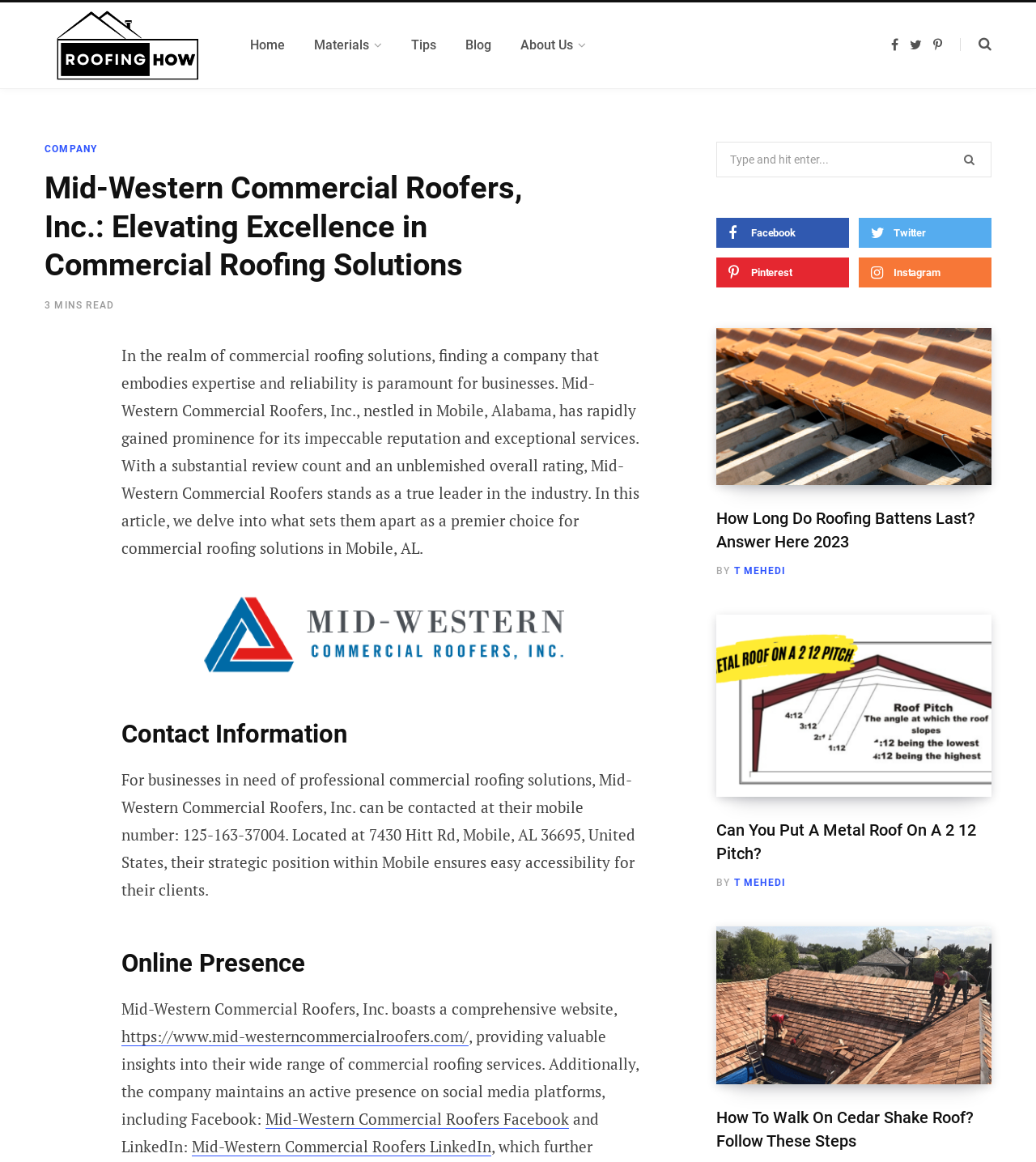Who is the author of the second article?
Kindly give a detailed and elaborate answer to the question.

The second article is located in the bottom section of the webpage, which appears to be a blog or news section. The article is marked by a heading element 'Can You Put A Metal Roof On A 2 12 Pitch?' and has a link to the full article. The author's name 'T MEHEDI' is mentioned below the heading element.